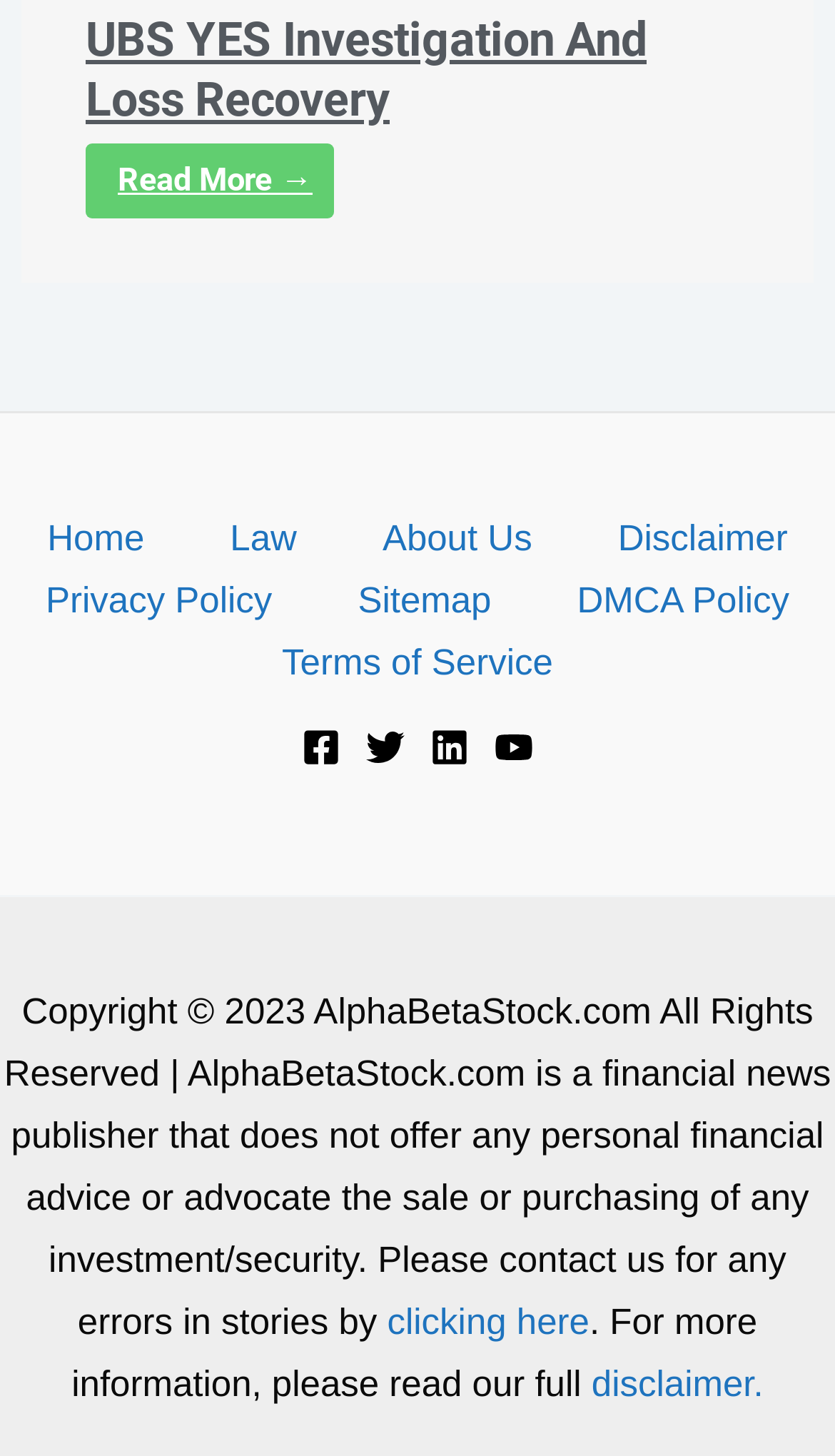Please provide the bounding box coordinates for the UI element as described: "aria-label="Facebook"". The coordinates must be four floats between 0 and 1, represented as [left, top, right, bottom].

[0.362, 0.5, 0.408, 0.526]